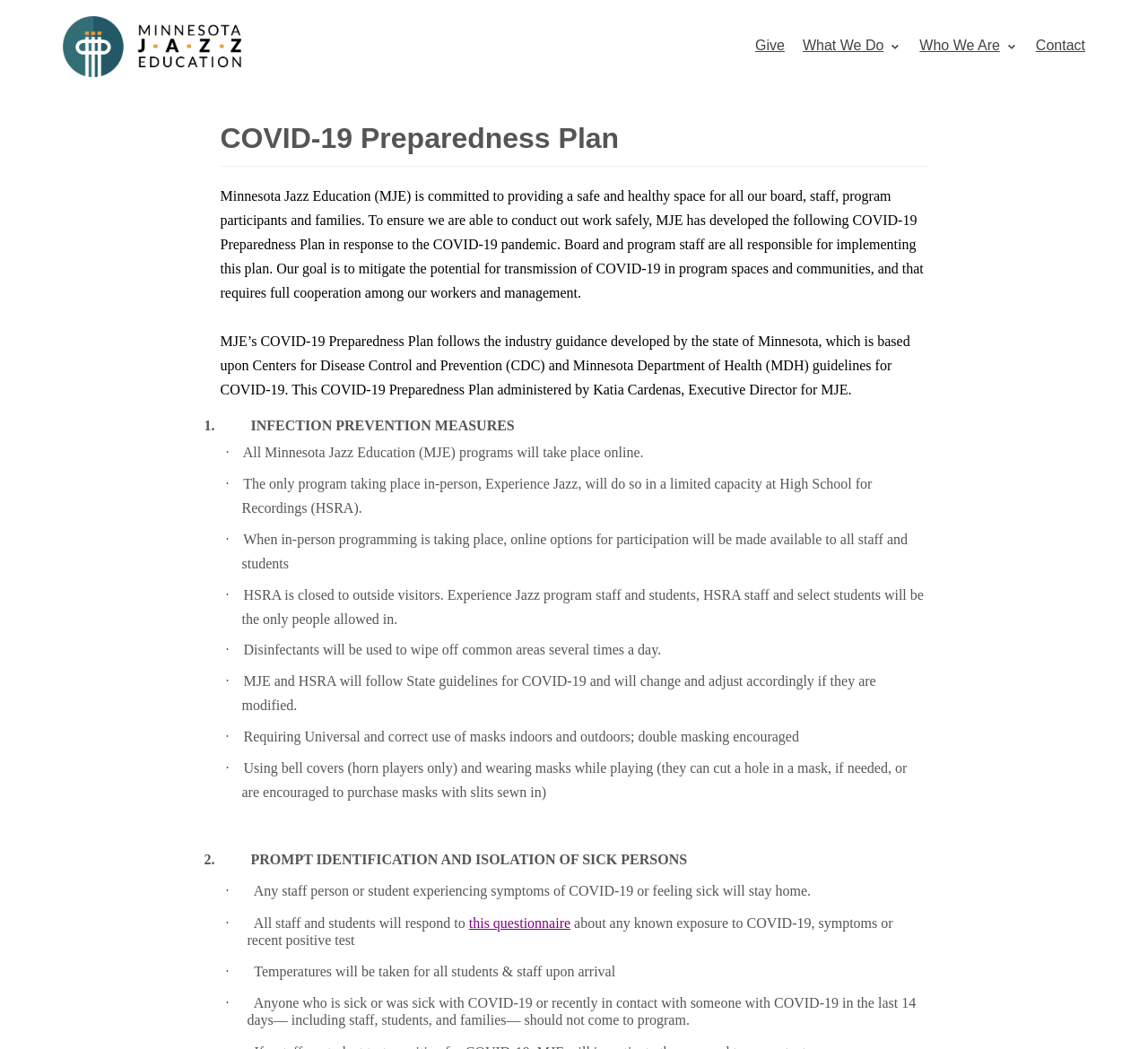Please determine the primary heading and provide its text.

COVID-19 Preparedness Plan